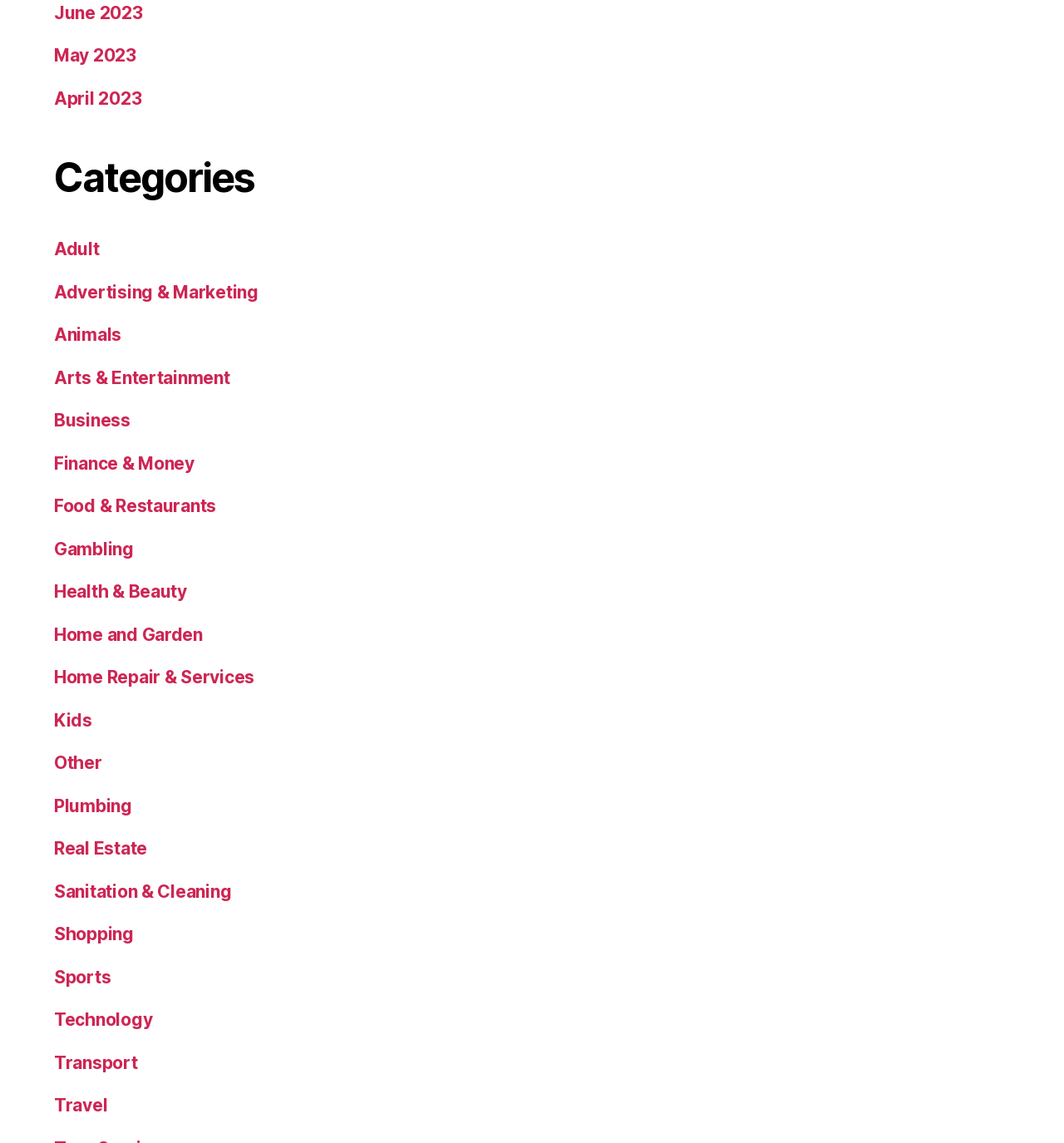How many categories are listed?
Provide a detailed and well-explained answer to the question.

The webpage has a list of categories under the 'Categories' heading, and there are 21 links listed, each representing a different category.